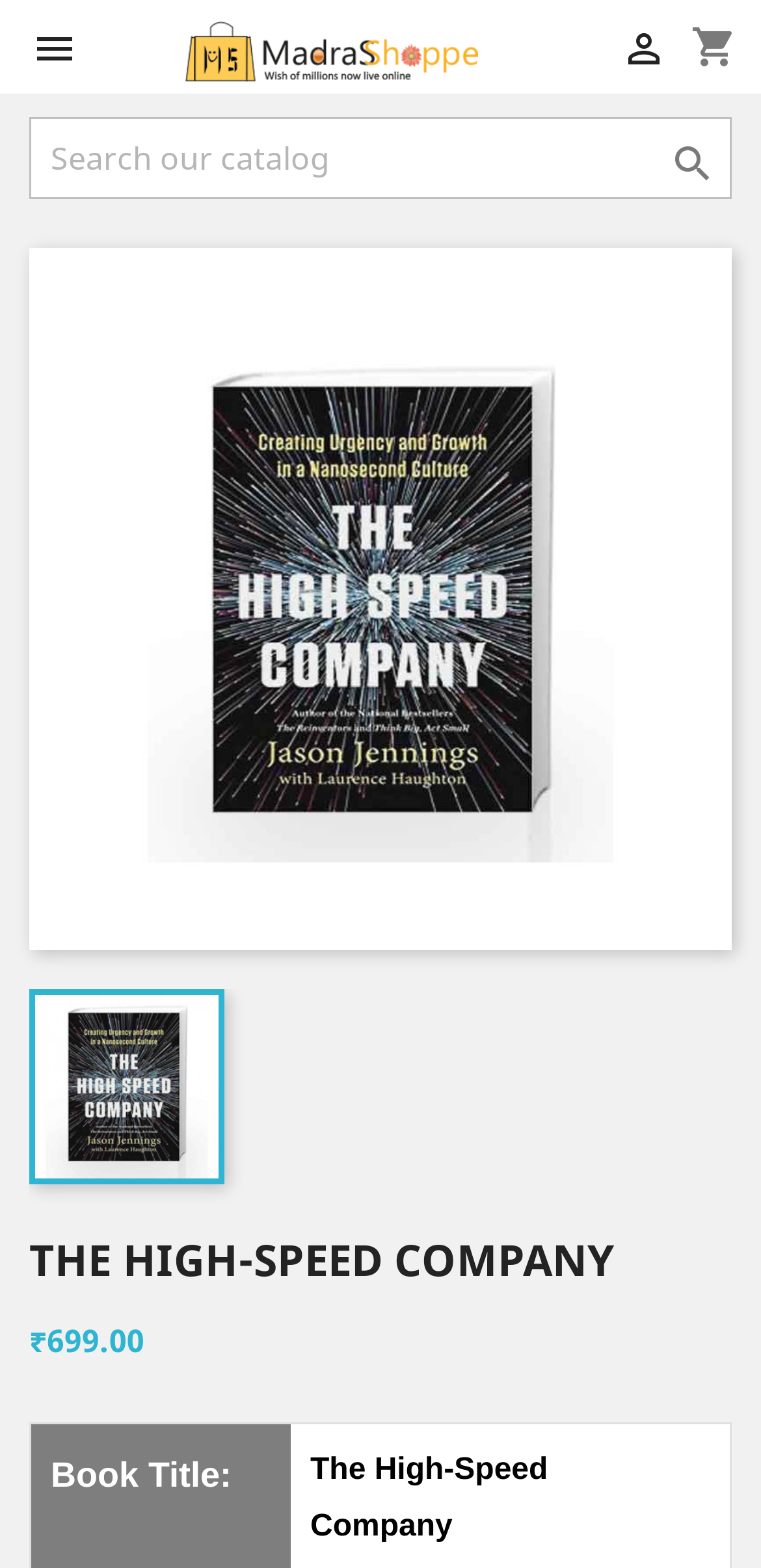Offer a meticulous description of the webpage's structure and content.

The webpage is an online shopping page for the book "The High-Speed Company" by Jason Jennings. At the top, there is a header section that spans the entire width of the page. Within this section, there is a shopping cart icon on the right side, accompanied by a link to the website's logo, "MADRAS SHOPPE", which is an image. On the left side of the header, there is a search bar with a placeholder text "Search our catalog" and a search button with a magnifying glass icon.

Below the header, there are two large images of the book cover, one on top of the other, taking up most of the page's width. The top image is larger, covering about two-thirds of the page's height, while the bottom image is smaller, covering about one-quarter of the page's height.

Underneath the images, there is a heading that reads "THE HIGH-SPEED COMPANY" in a large font. Below the heading, there is a price tag that reads "₹699.00", indicating the cost of the book.